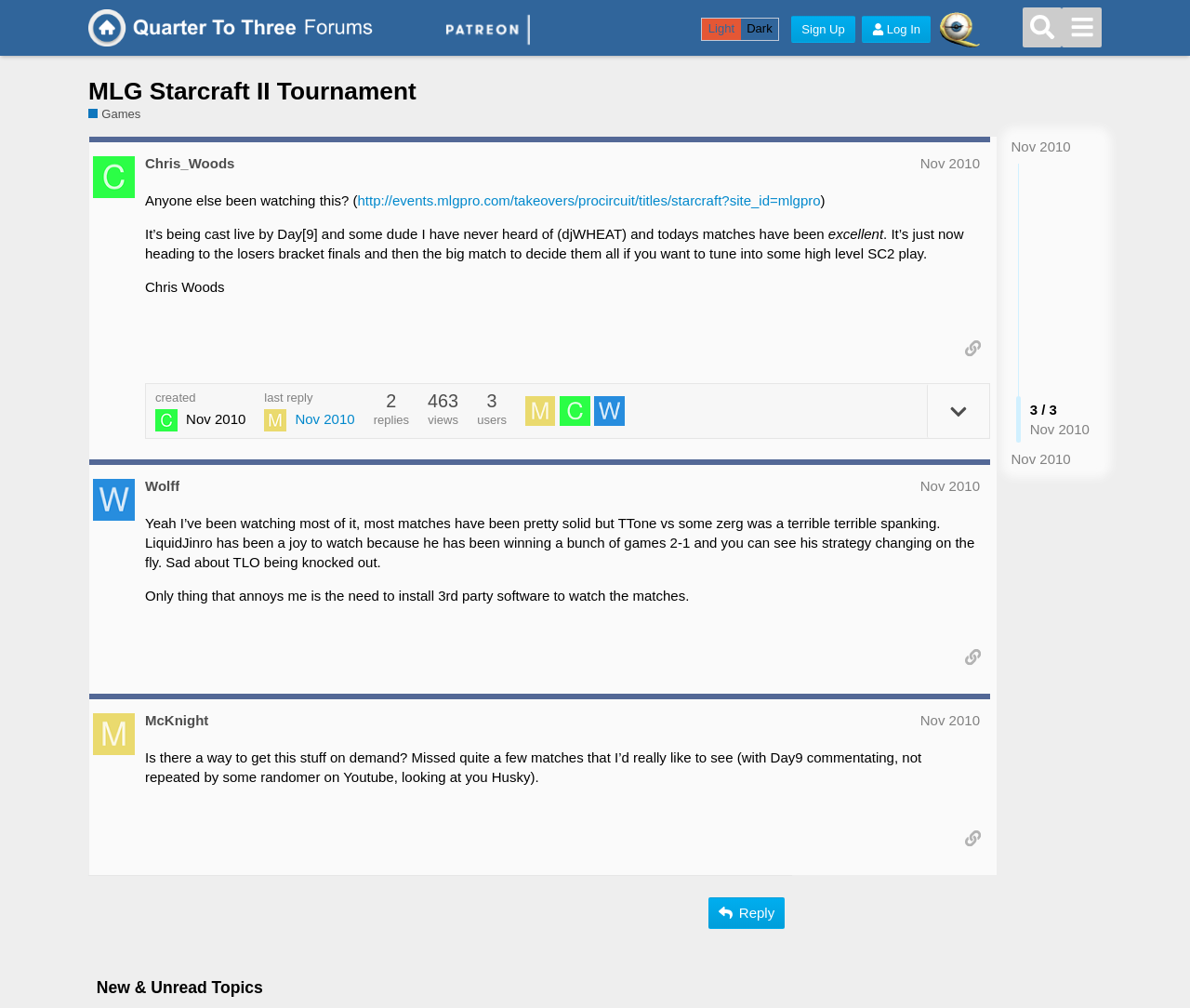Determine the bounding box coordinates for the area that needs to be clicked to fulfill this task: "Search". The coordinates must be given as four float numbers between 0 and 1, i.e., [left, top, right, bottom].

[0.859, 0.007, 0.892, 0.047]